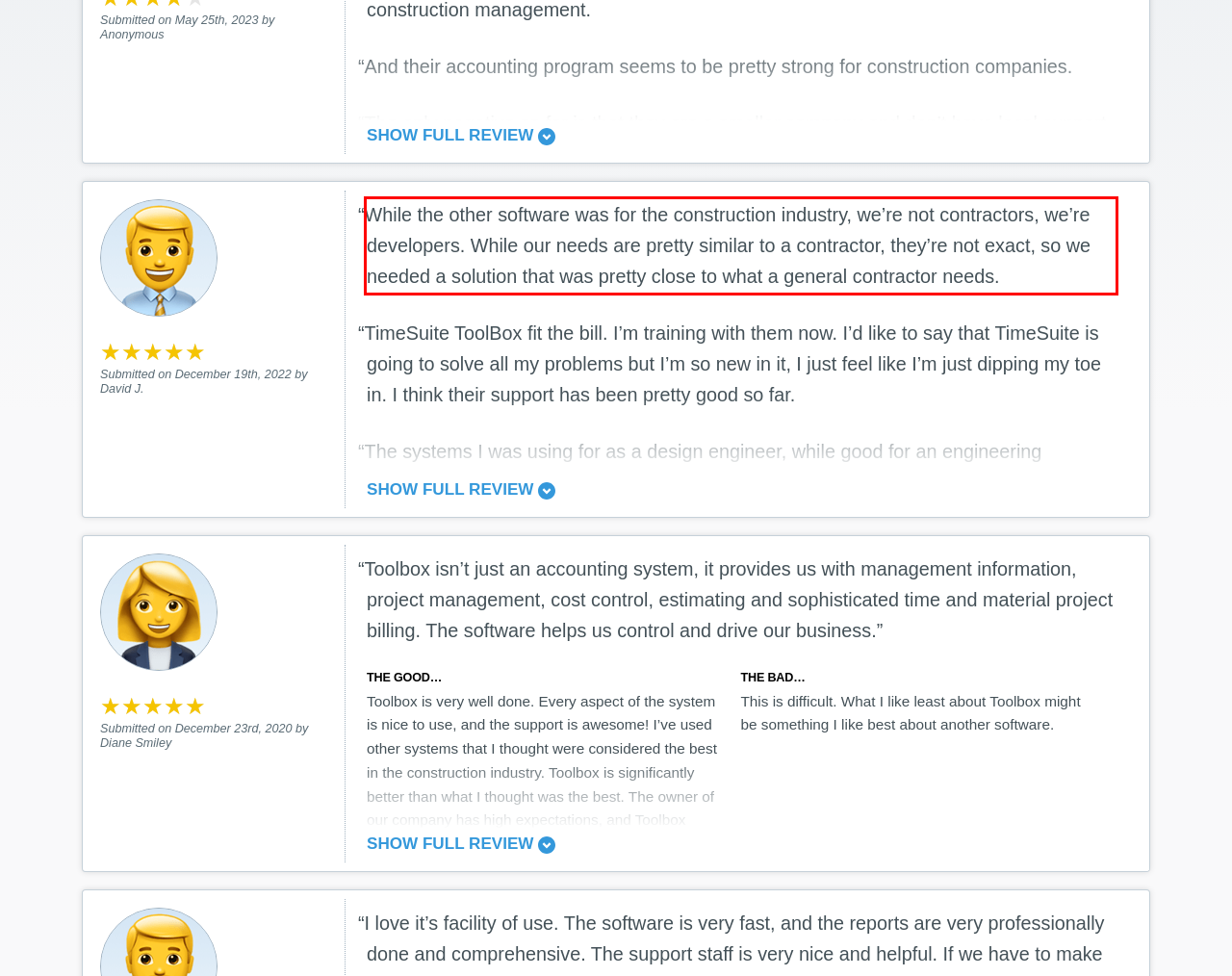Analyze the screenshot of the webpage and extract the text from the UI element that is inside the red bounding box.

While the other software was for the construction industry, we’re not contractors, we’re developers. While our needs are pretty similar to a contractor, they’re not exact, so we needed a solution that was pretty close to what a general contractor needs.